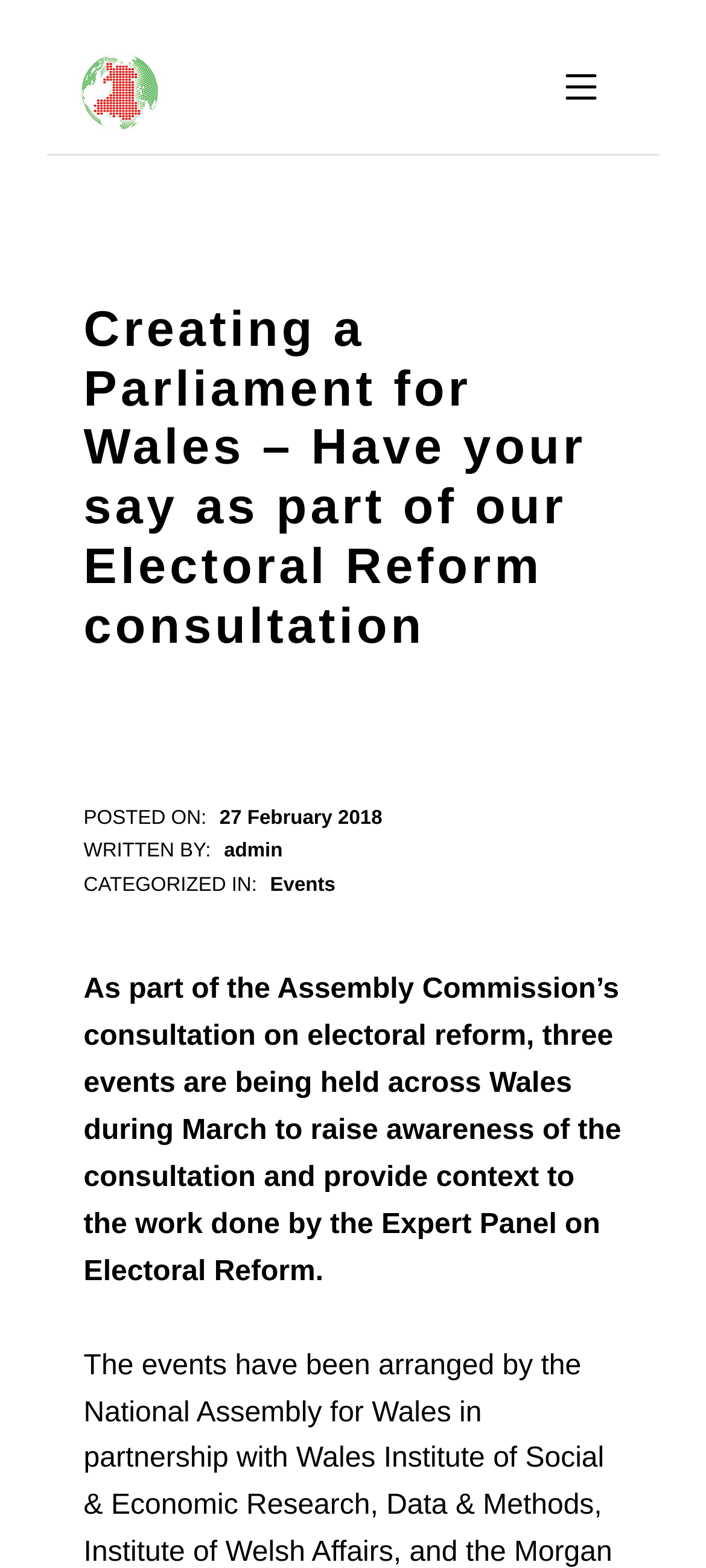Carefully examine the image and provide an in-depth answer to the question: Who is the author of the article?

I found the author of the article by looking at the 'WRITTEN BY:' section, which indicates that the author is 'admin'.